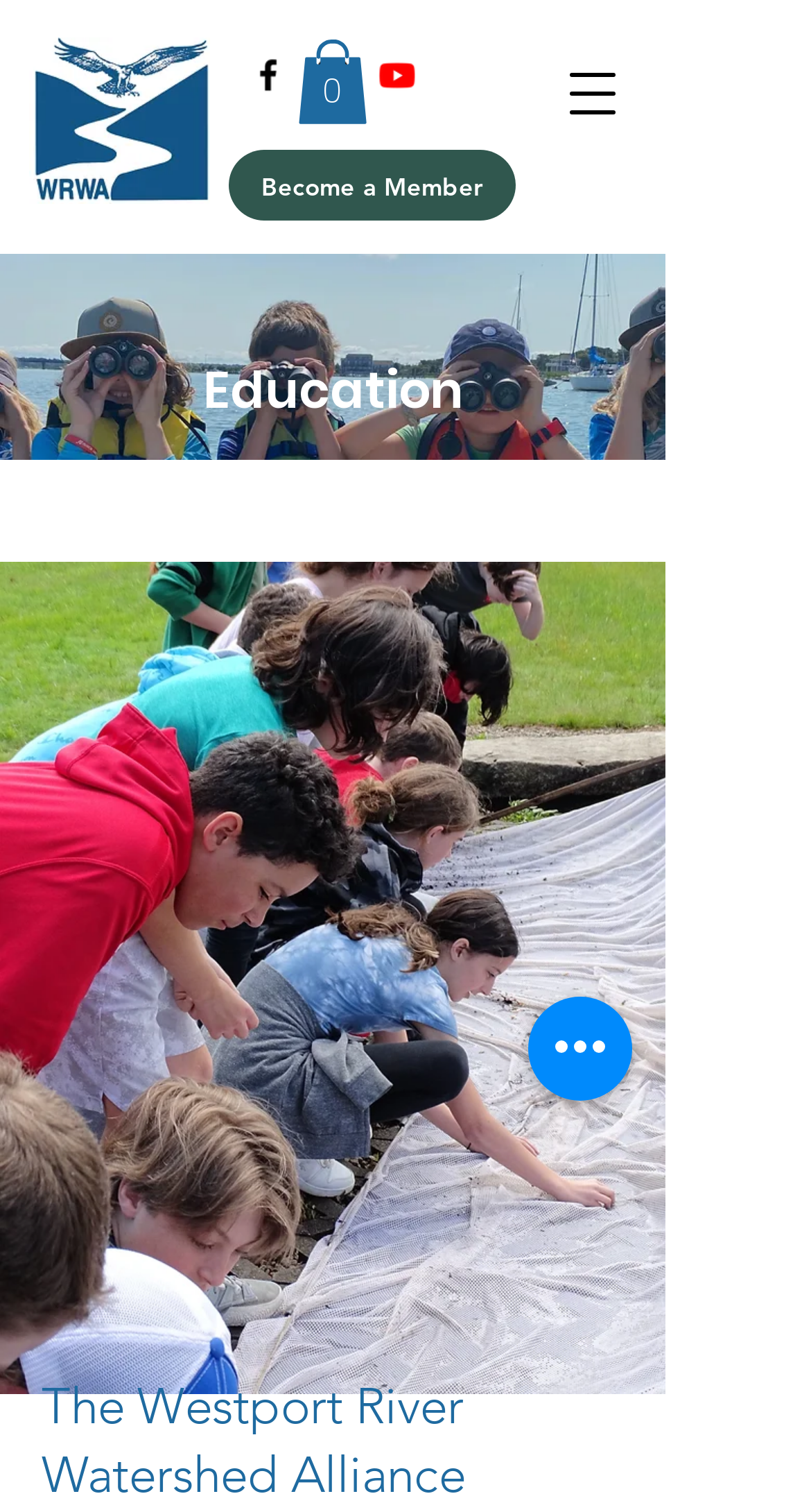Determine the bounding box of the UI component based on this description: "Become a Member". The bounding box coordinates should be four float values between 0 and 1, i.e., [left, top, right, bottom].

[0.282, 0.099, 0.636, 0.145]